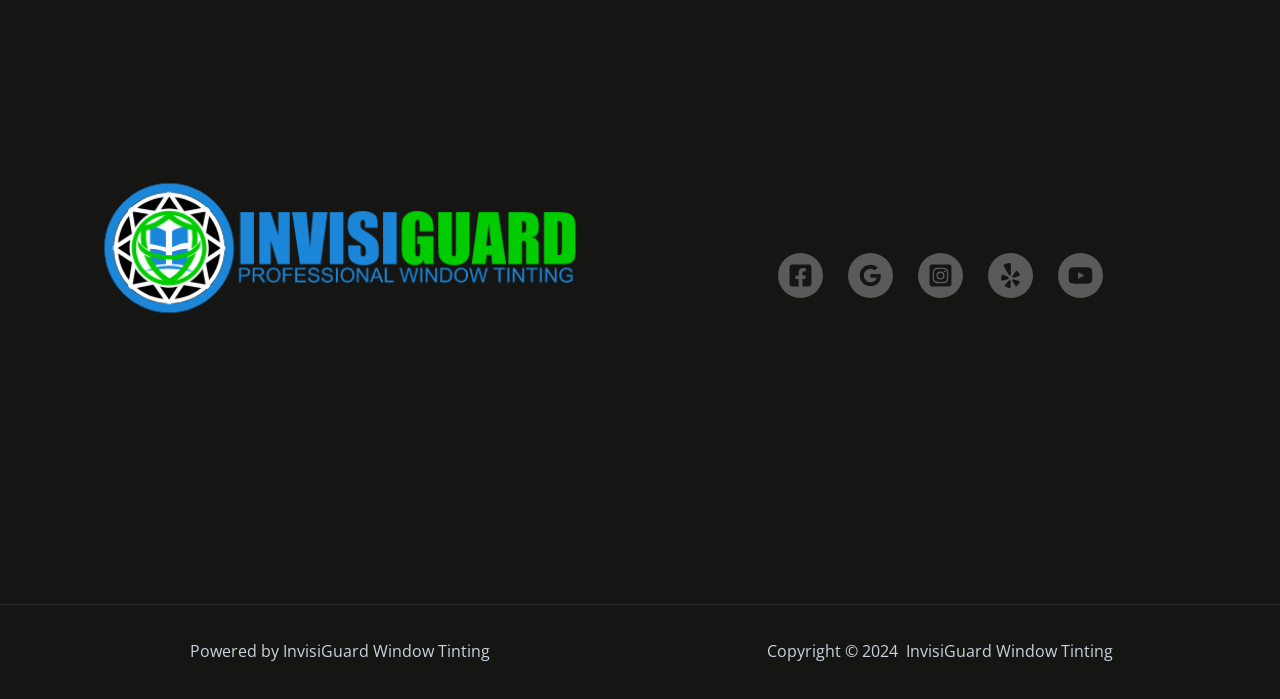How many social media links are present?
Using the image, provide a detailed and thorough answer to the question.

I counted the number of social media links present on the webpage, which are Facebook, Google, Instagram, Yelp, and YouTube, and found a total of 5 links.